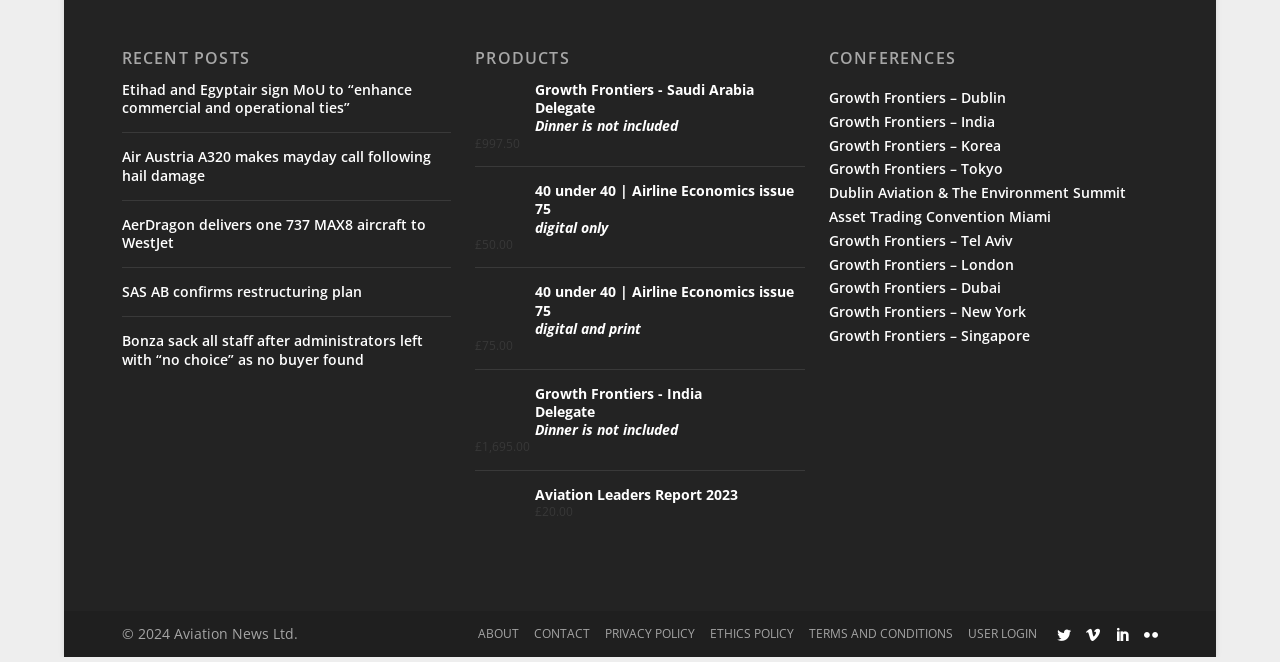Identify the bounding box coordinates for the UI element mentioned here: "About". Provide the coordinates as four float values between 0 and 1, i.e., [left, top, right, bottom].

[0.374, 0.953, 0.406, 0.979]